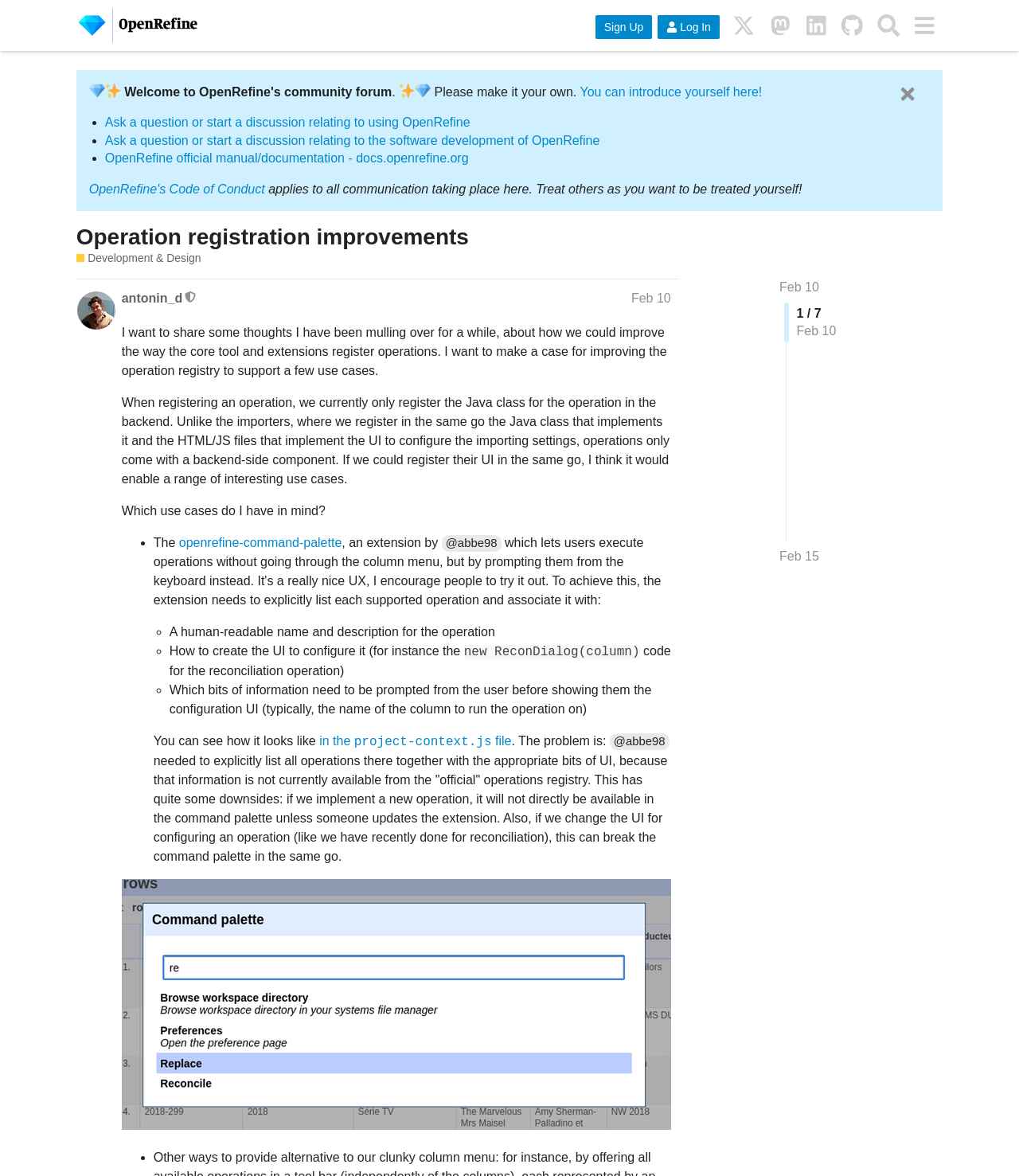Provide a short answer to the following question with just one word or phrase: What is the author's intention for improving the operation registry?

To support a few use cases